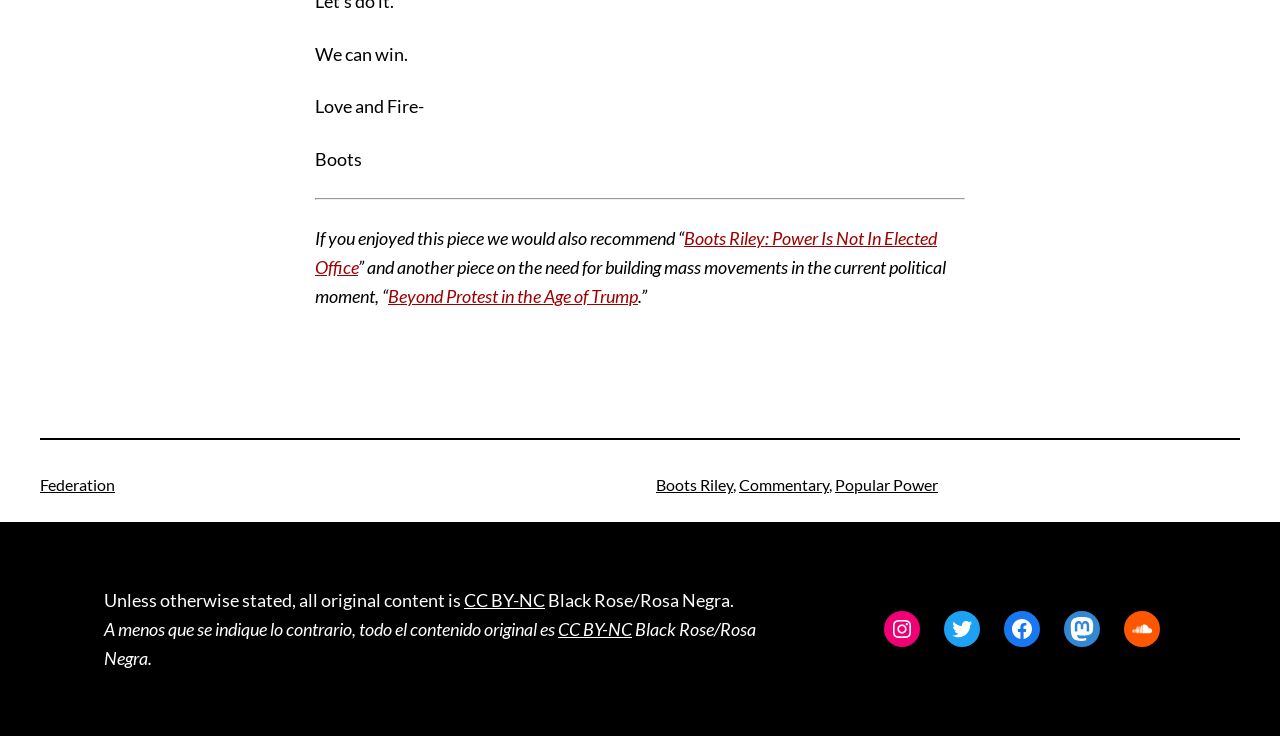How many social media links are there?
Answer the question with as much detail as possible.

There are 5 social media links in the webpage, which are 'Instagram', 'Twitter', 'Facebook', 'Mastodon', and 'Soundcloud'. These links are located at the bottom of the webpage.